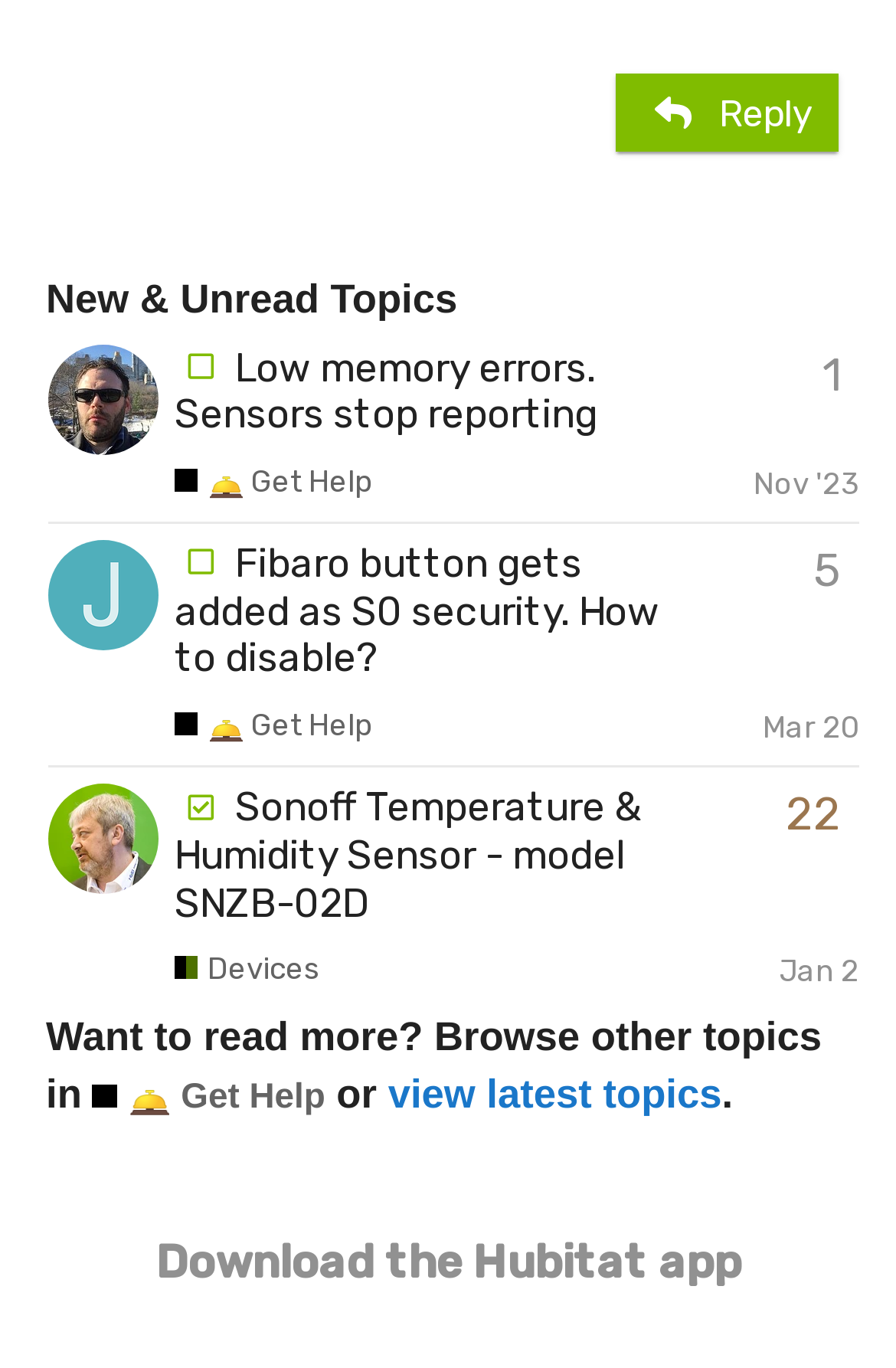Please identify the bounding box coordinates of the element's region that should be clicked to execute the following instruction: "View a topic with no solution". The bounding box coordinates must be four float numbers between 0 and 1, i.e., [left, top, right, bottom].

[0.053, 0.251, 0.959, 0.382]